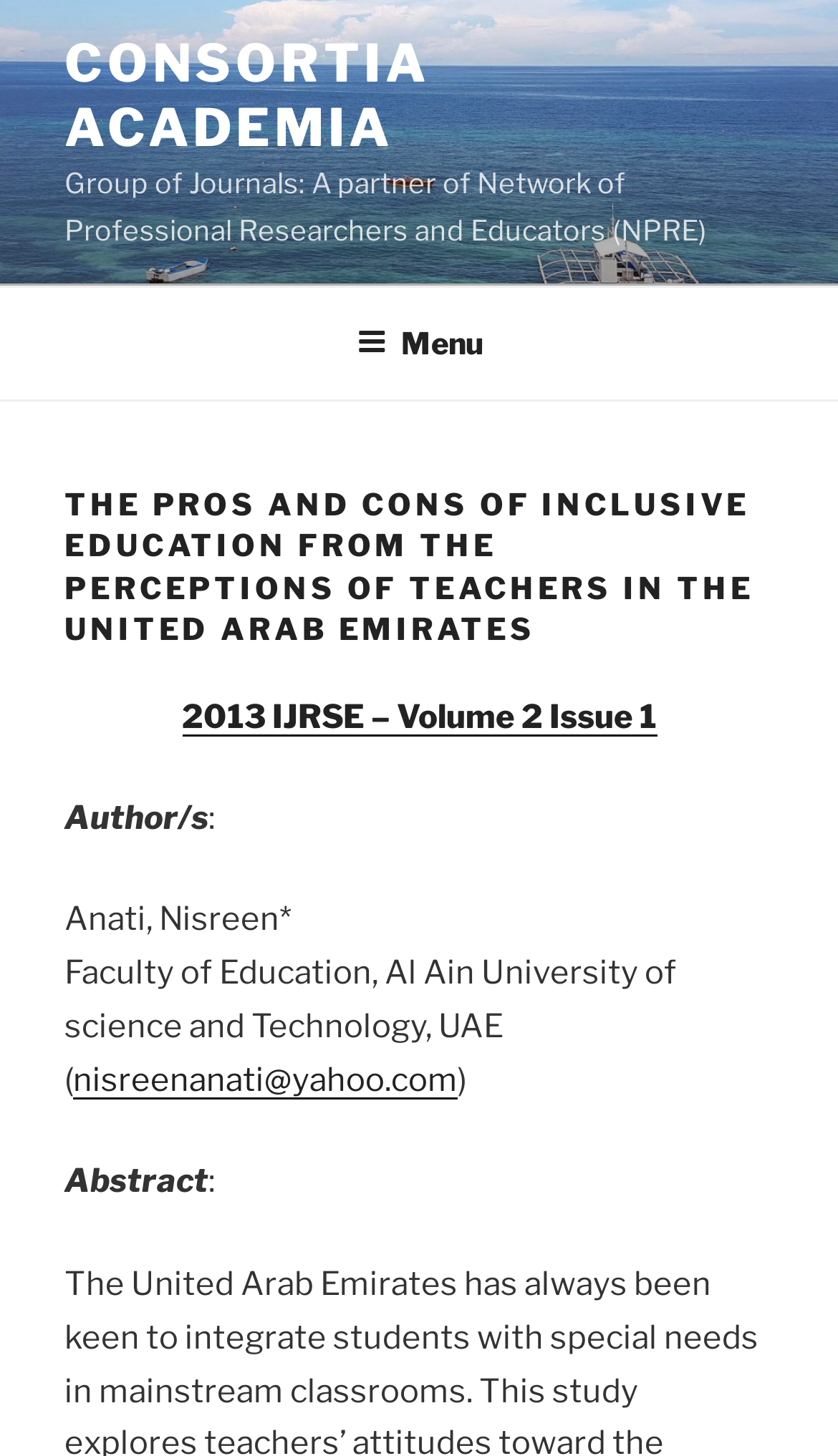What is the name of the journal group?
Using the image, provide a concise answer in one word or a short phrase.

CONSORTIA ACADEMIA